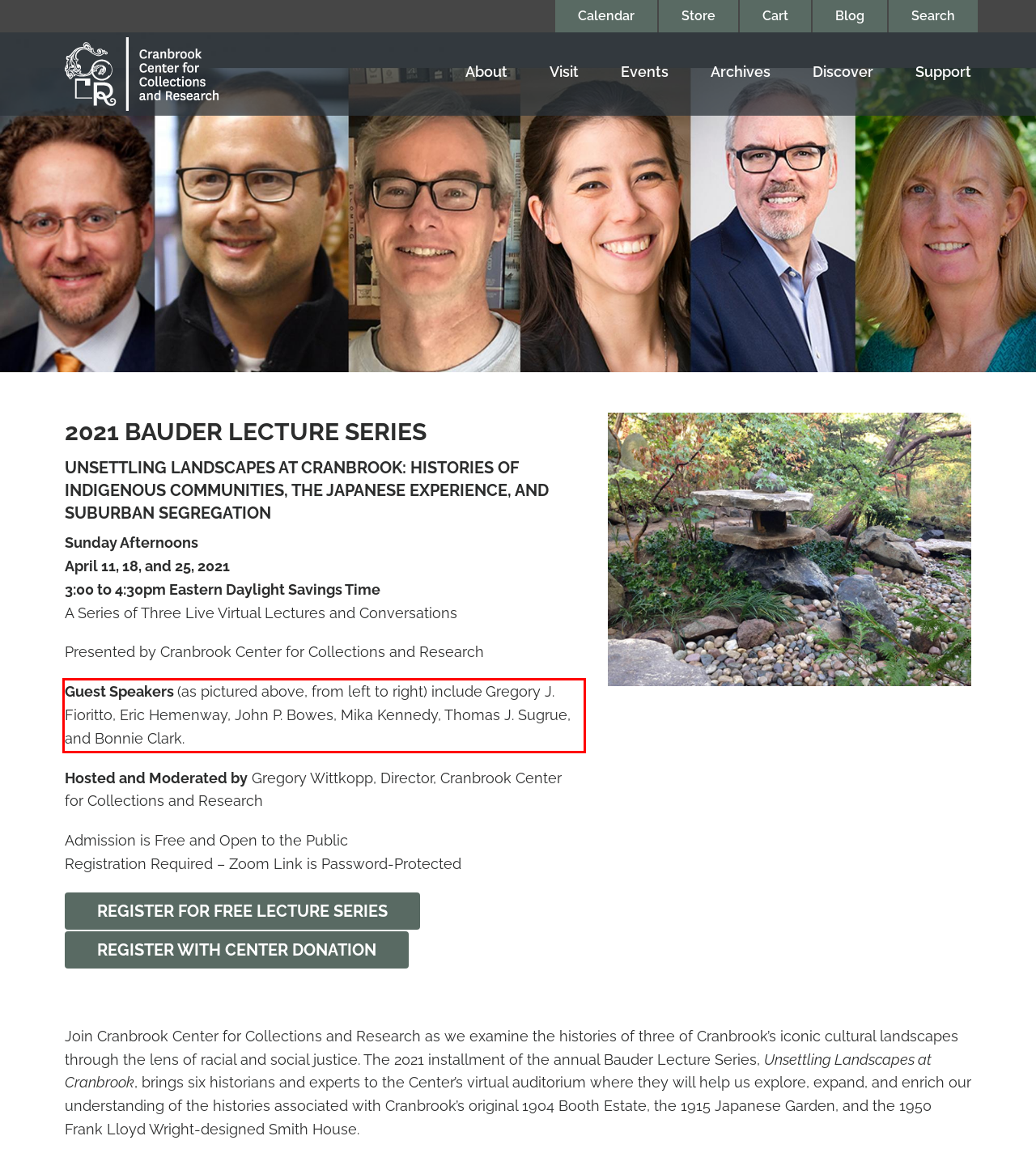Analyze the red bounding box in the provided webpage screenshot and generate the text content contained within.

Guest Speakers (as pictured above, from left to right) include Gregory J. Fioritto, Eric Hemenway, John P. Bowes, Mika Kennedy, Thomas J. Sugrue, and Bonnie Clark.